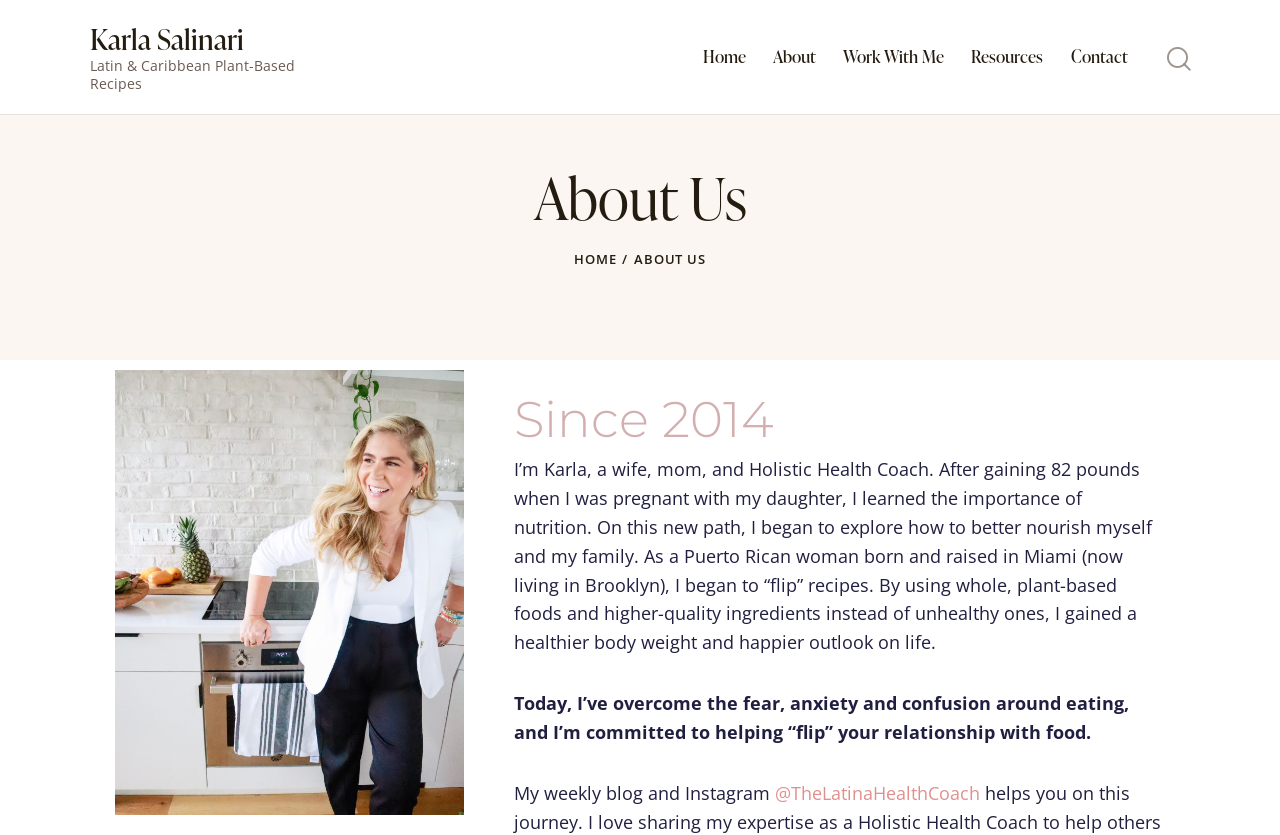Where is Karla originally from?
Using the details from the image, give an elaborate explanation to answer the question.

The webpage states that Karla is a Puerto Rican woman born and raised in Miami, now living in Brooklyn, indicating that Miami is her original hometown.